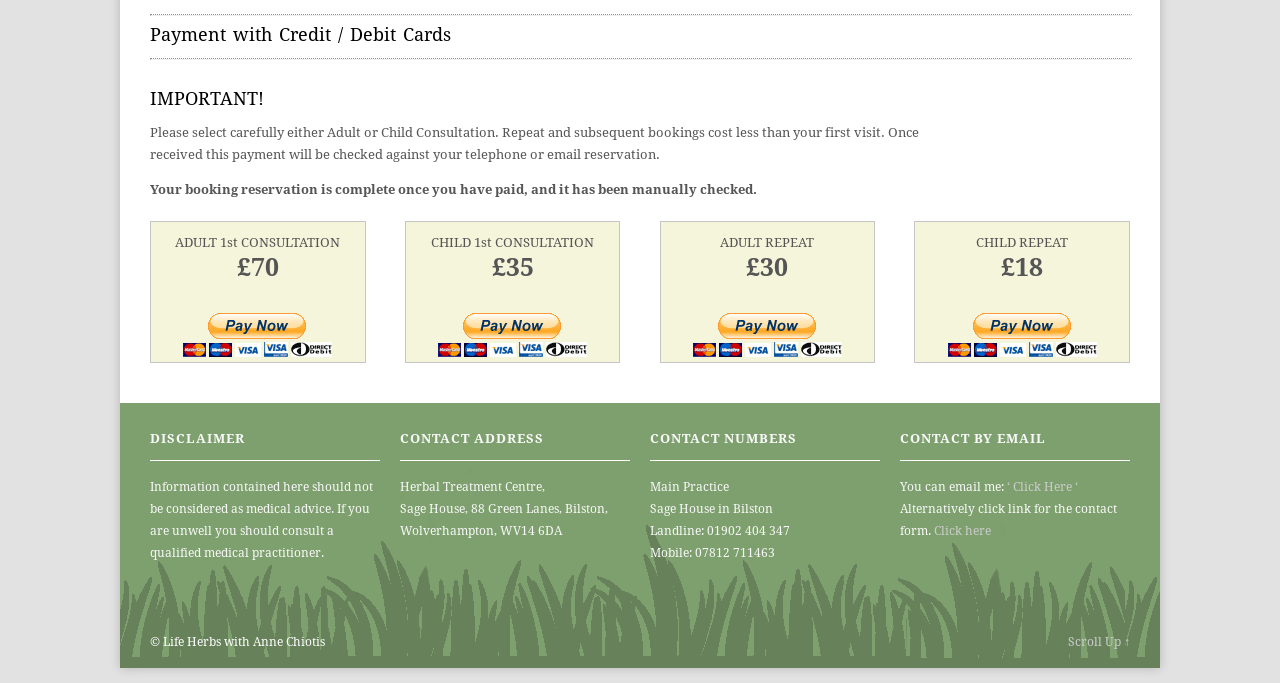Locate the UI element described as follows: "‘ Click Here ‘". Return the bounding box coordinates as four float numbers between 0 and 1 in the order [left, top, right, bottom].

[0.787, 0.703, 0.842, 0.723]